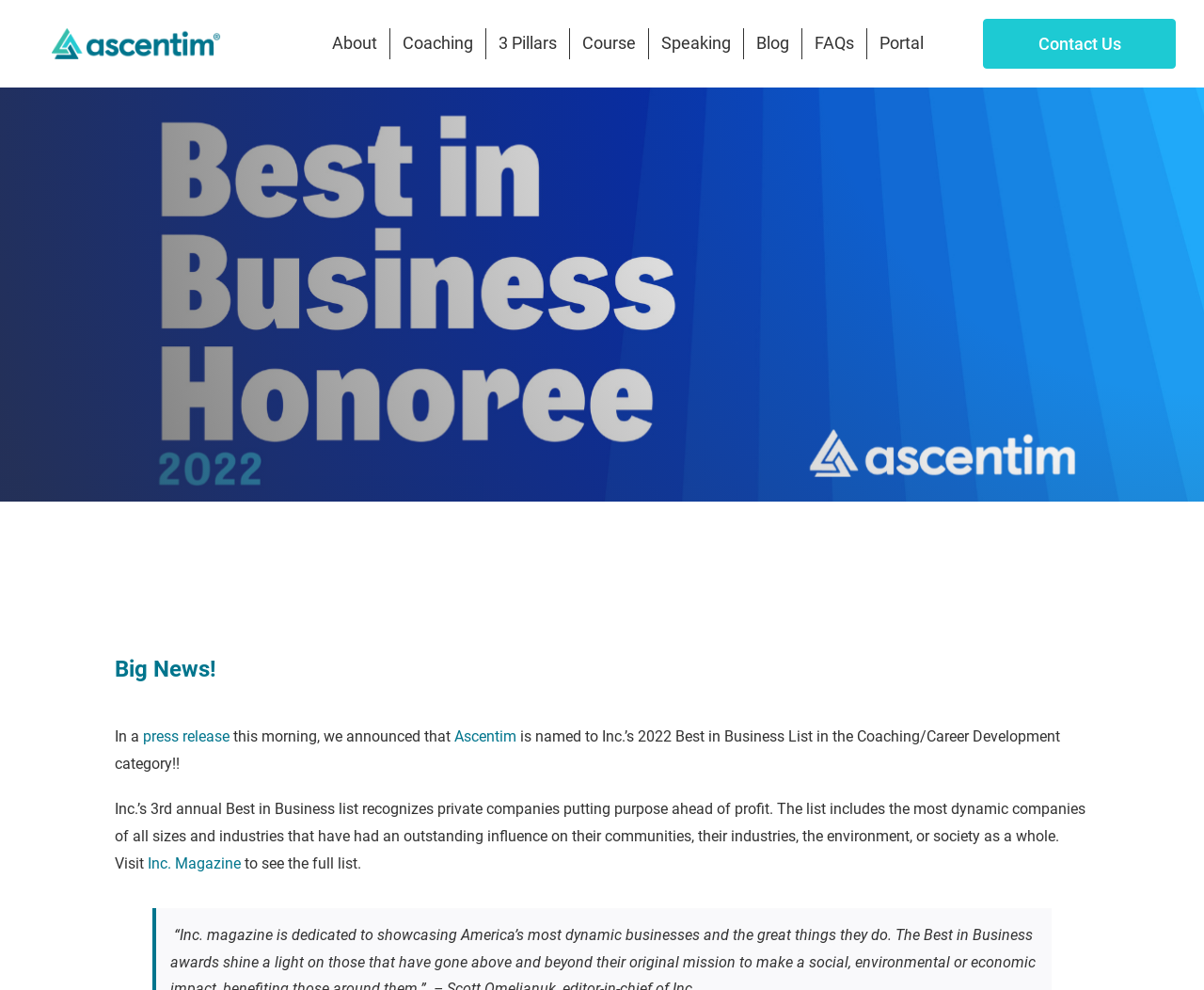Predict the bounding box coordinates of the UI element that matches this description: "Auto". The coordinates should be in the format [left, top, right, bottom] with each value between 0 and 1.

None